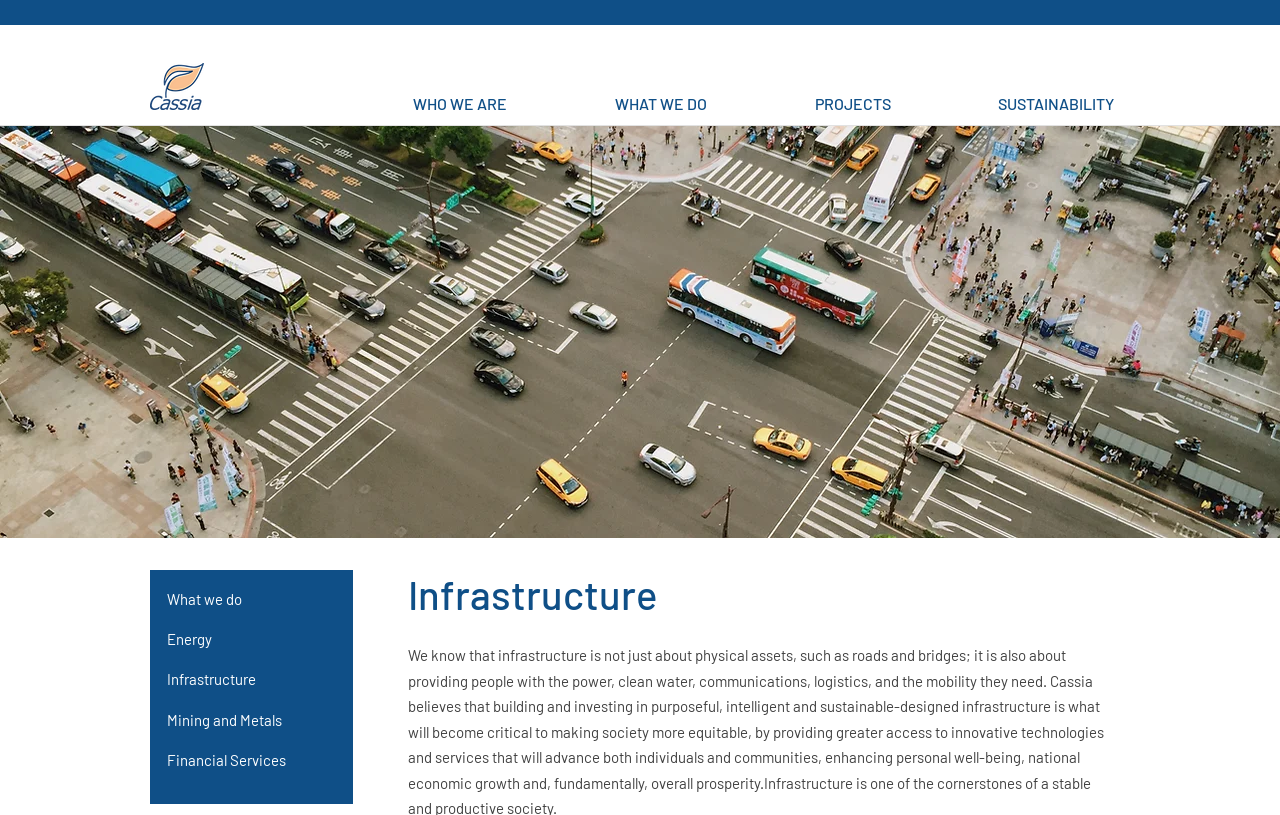Determine the bounding box for the described HTML element: "WHAT WE DO". Ensure the coordinates are four float numbers between 0 and 1 in the format [left, top, right, bottom].

[0.438, 0.114, 0.595, 0.135]